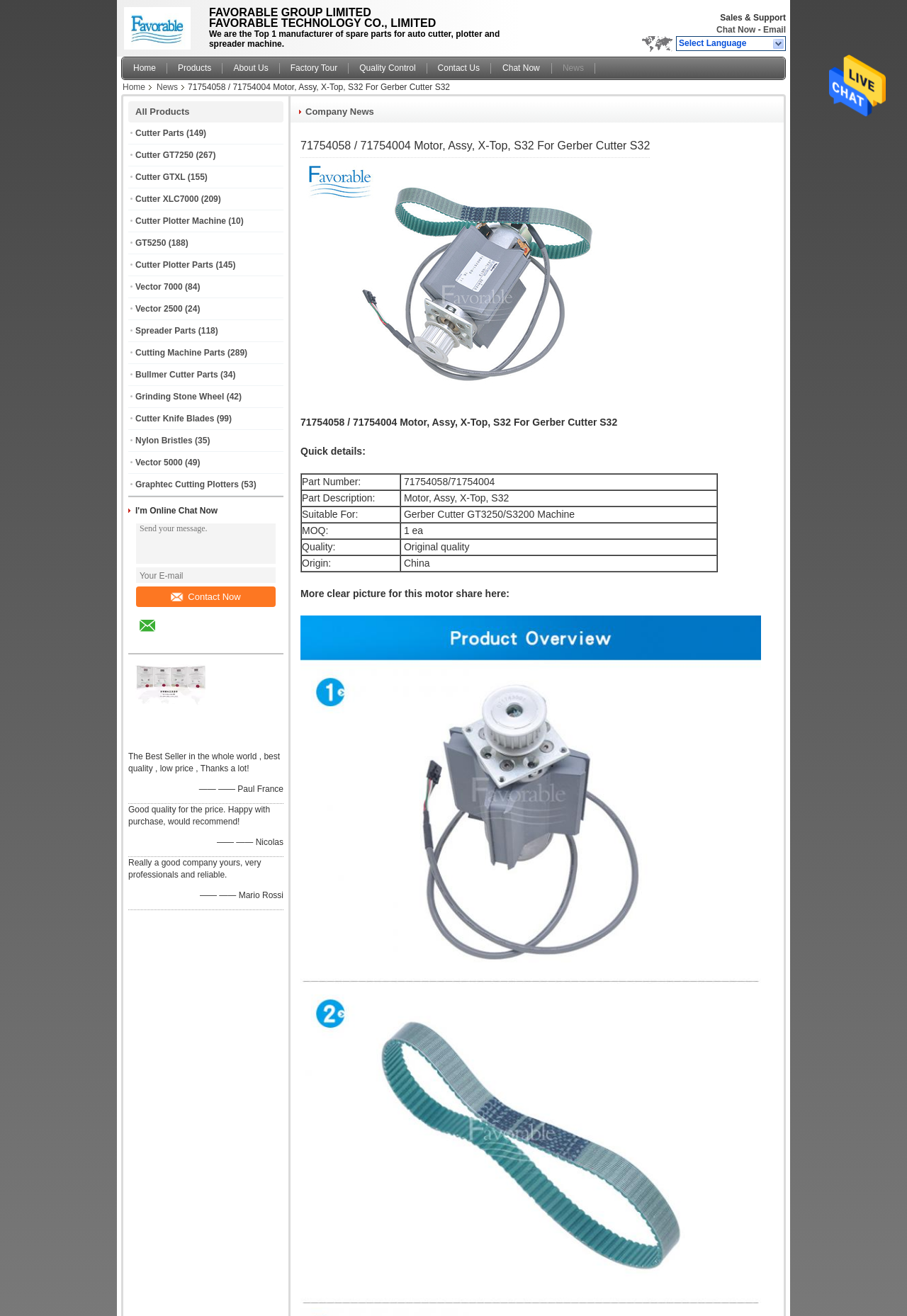Indicate the bounding box coordinates of the clickable region to achieve the following instruction: "Click on the 'Chat Now' button."

[0.79, 0.018, 0.833, 0.027]